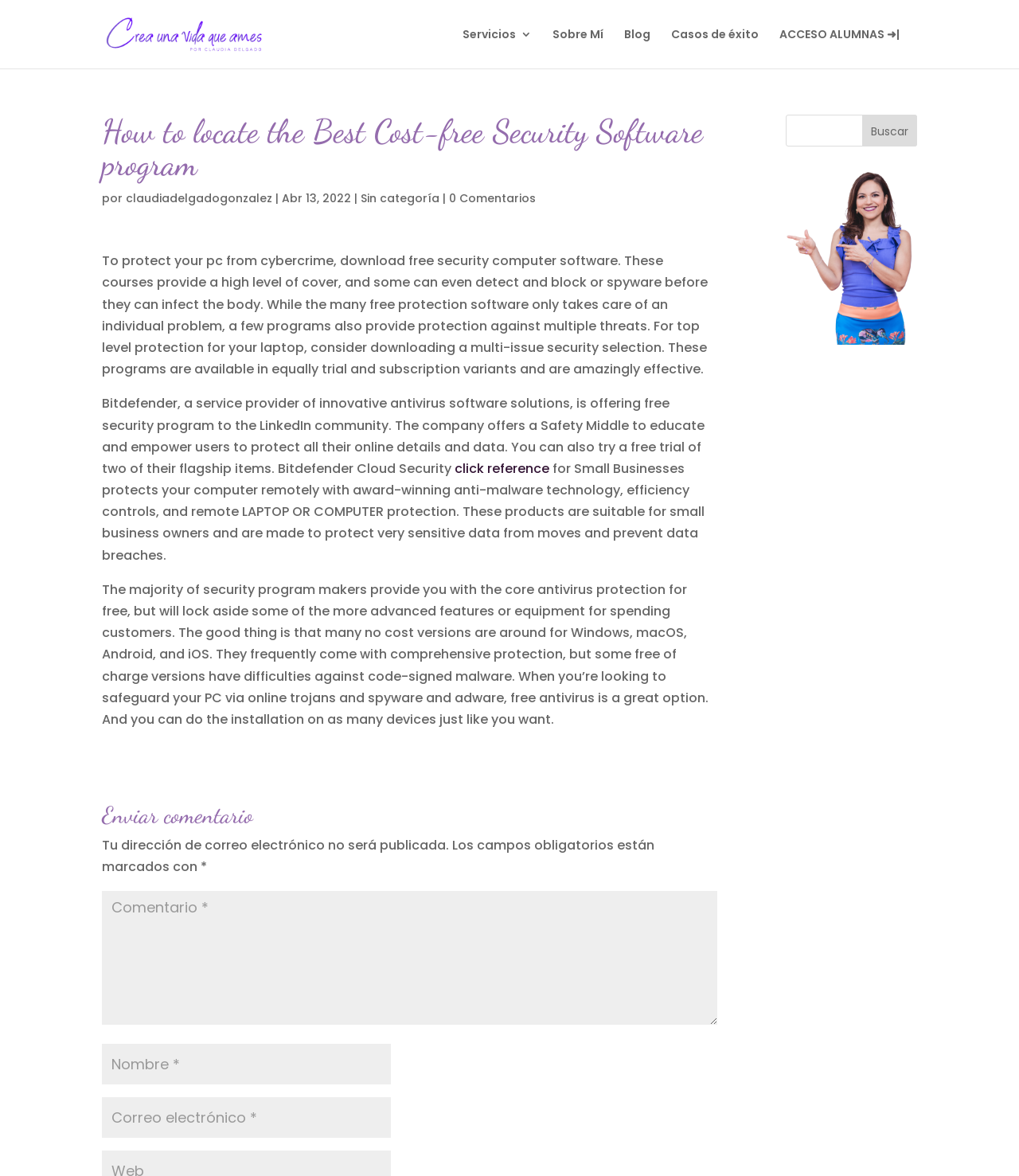Can you identify the bounding box coordinates of the clickable region needed to carry out this instruction: 'Click on the 'Blog' link'? The coordinates should be four float numbers within the range of 0 to 1, stated as [left, top, right, bottom].

[0.612, 0.024, 0.638, 0.058]